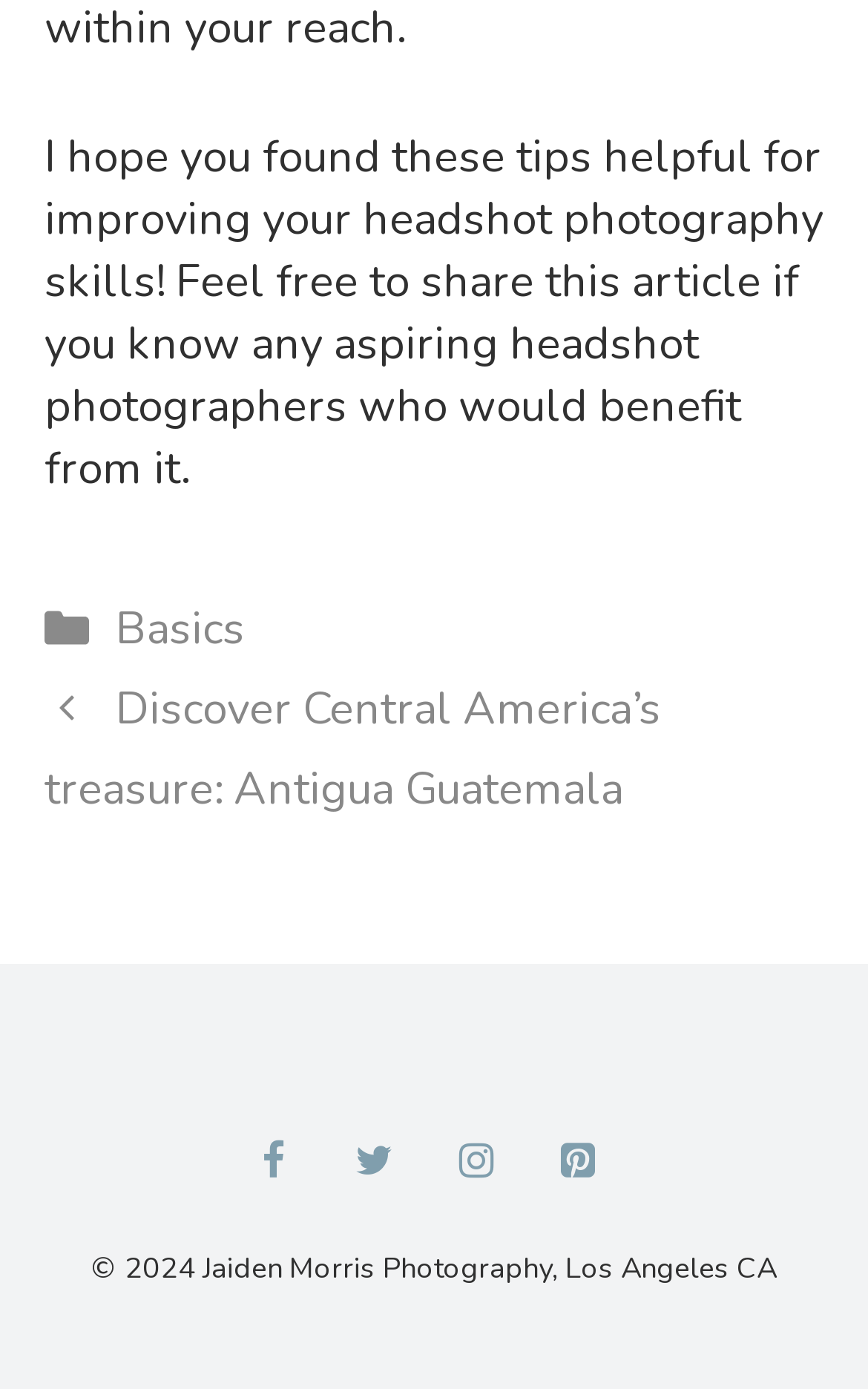How many social media links are available?
Using the image as a reference, give a one-word or short phrase answer.

4